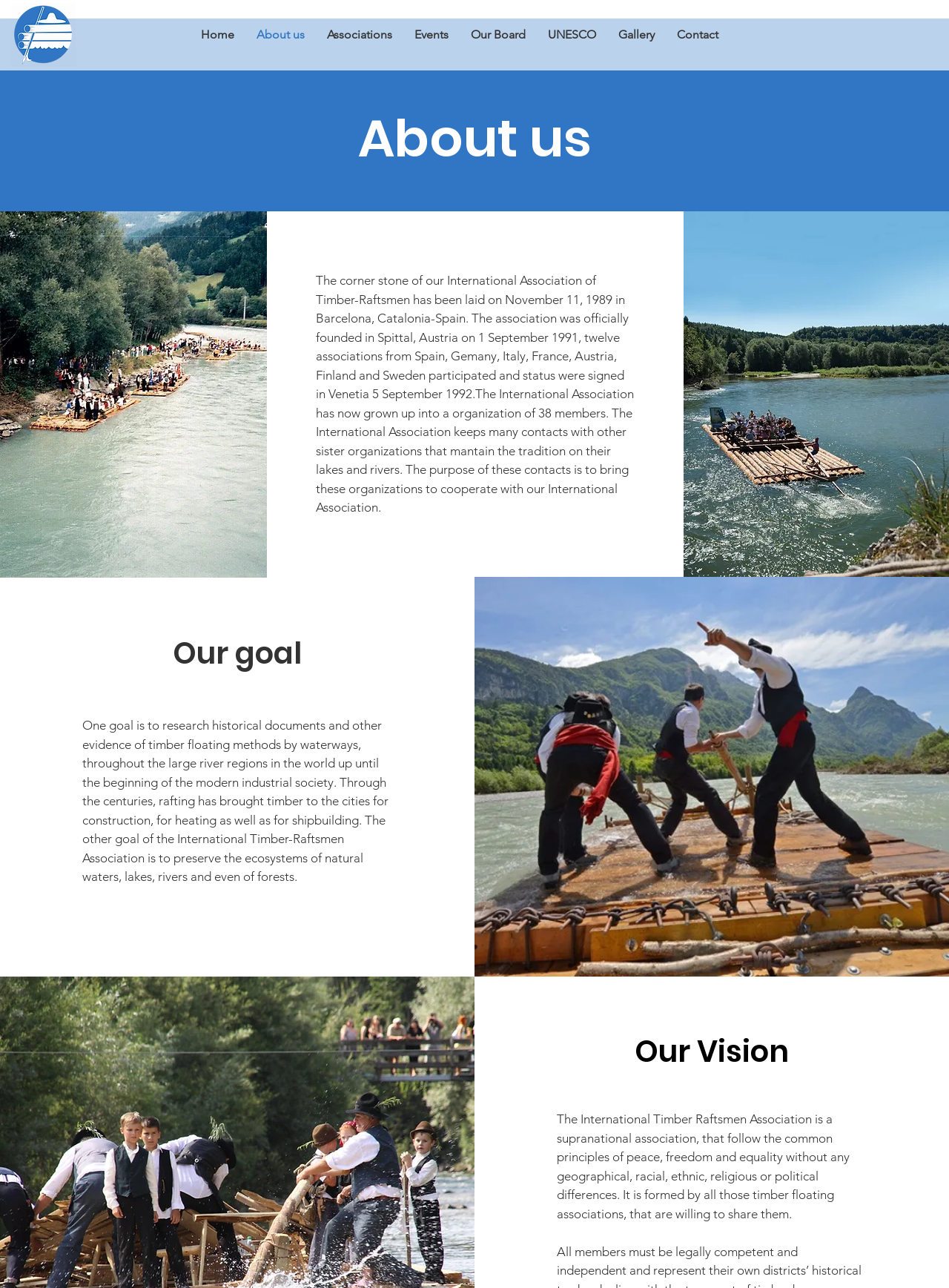What is the purpose of the International Association's contacts with other sister organizations? Analyze the screenshot and reply with just one word or a short phrase.

To bring them to cooperate